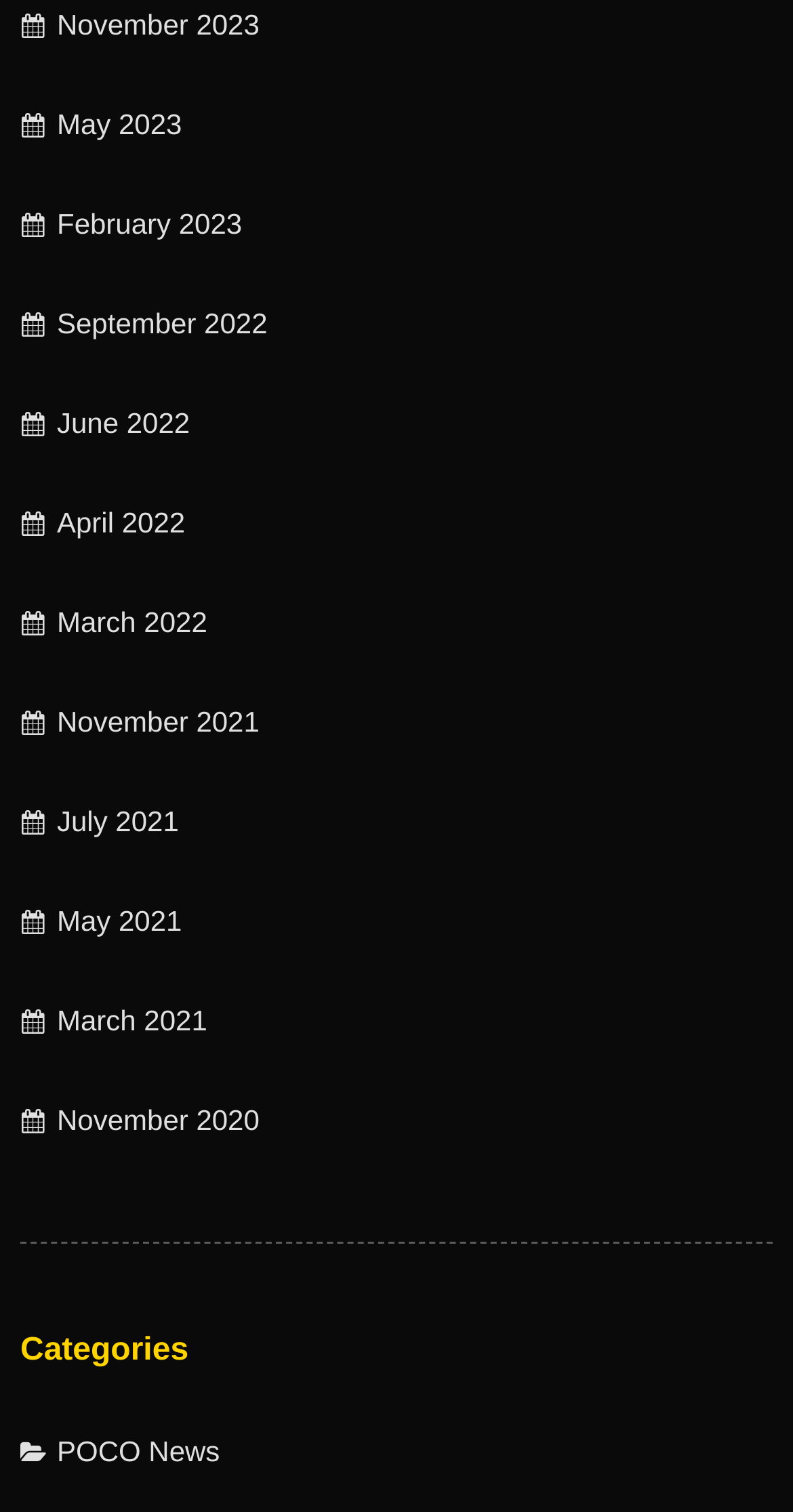Could you determine the bounding box coordinates of the clickable element to complete the instruction: "Browse POCO News"? Provide the coordinates as four float numbers between 0 and 1, i.e., [left, top, right, bottom].

[0.026, 0.949, 0.277, 0.97]